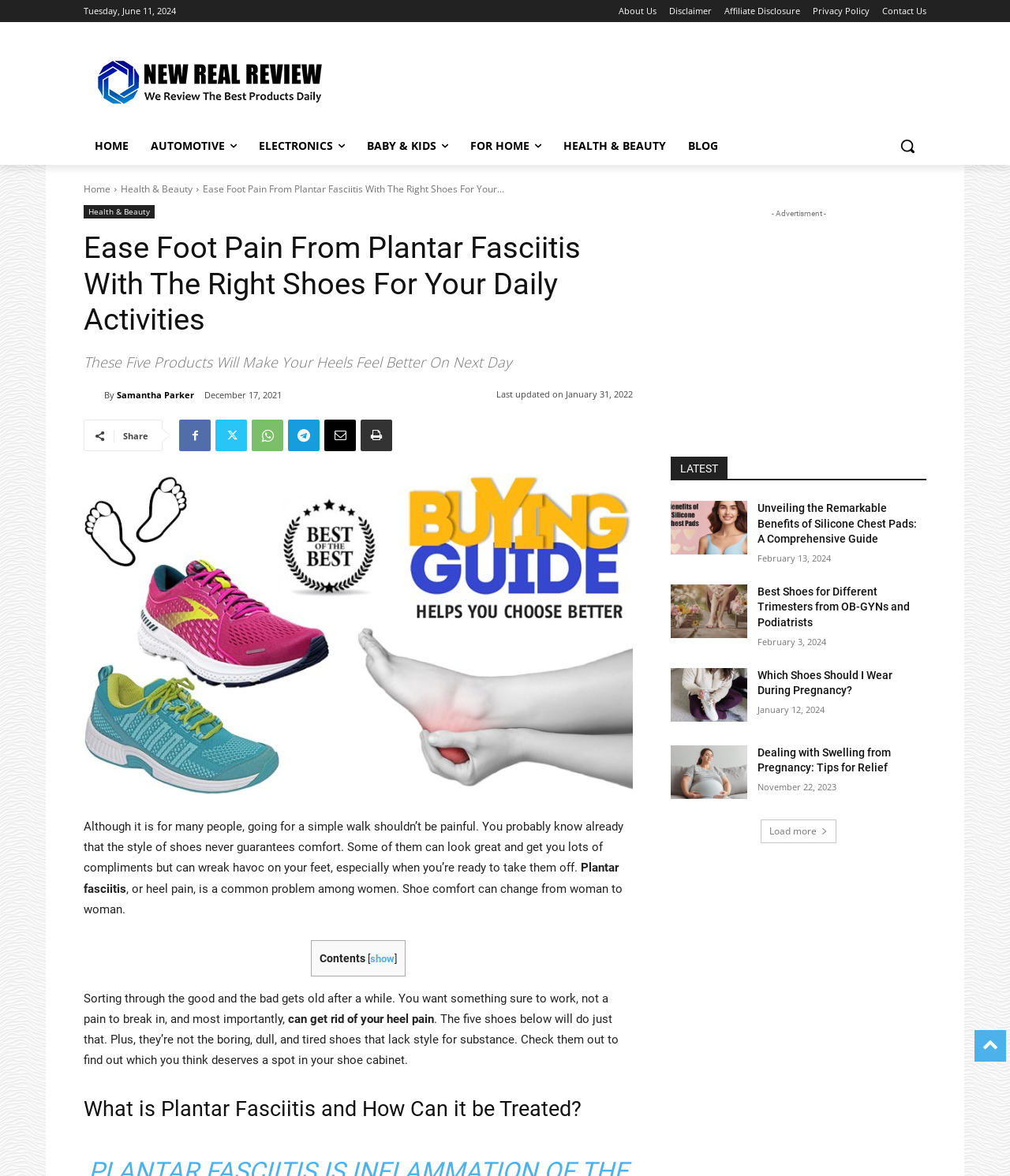Locate the bounding box coordinates for the element described below: "Blog". The coordinates must be four float values between 0 and 1, formatted as [left, top, right, bottom].

[0.67, 0.108, 0.722, 0.14]